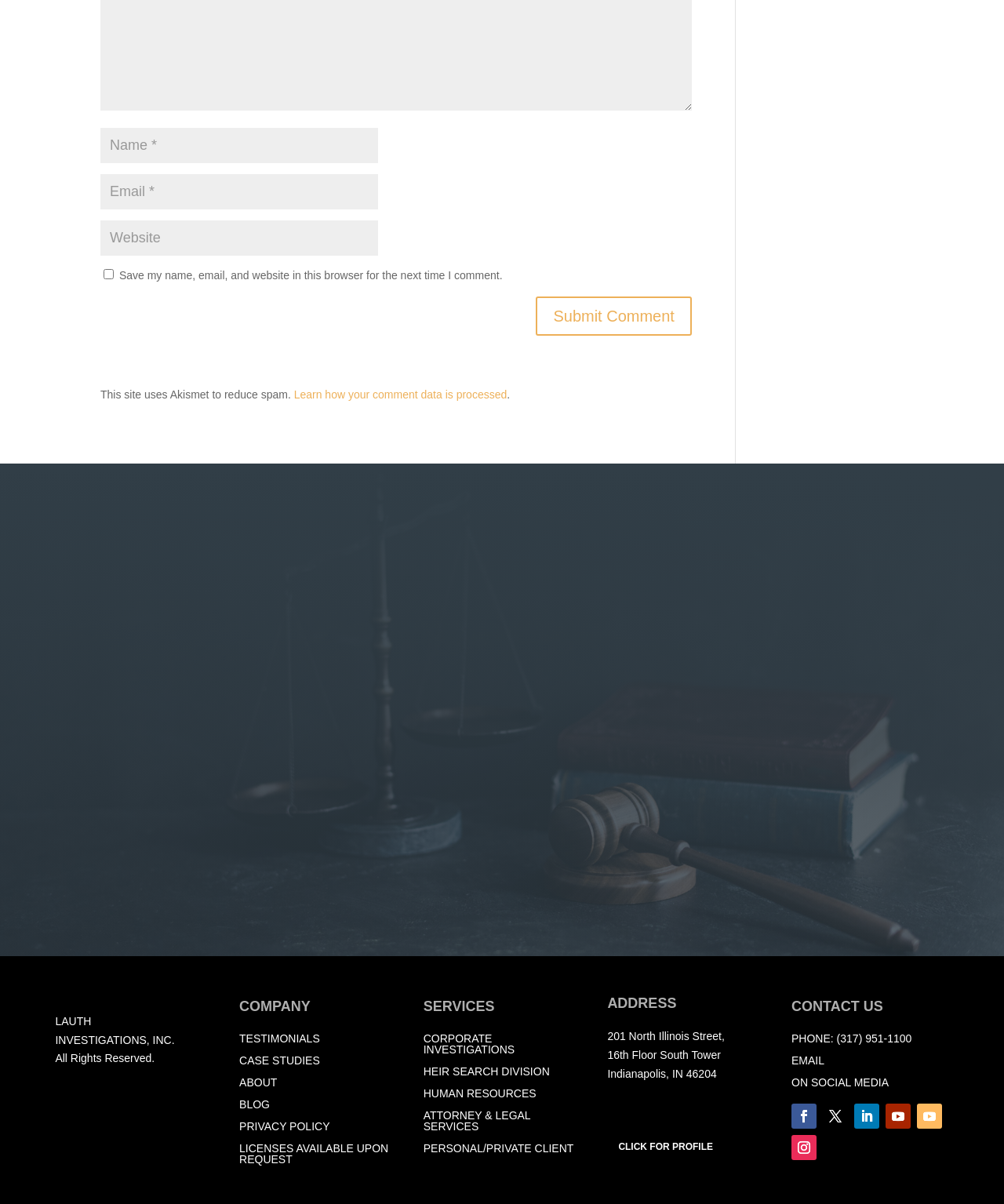What is the phone number?
Please use the image to provide an in-depth answer to the question.

The phone number can be found in the 'CONTACT US' section at the bottom of the page, which is described as 'PHONE: (317) 951-1100'.